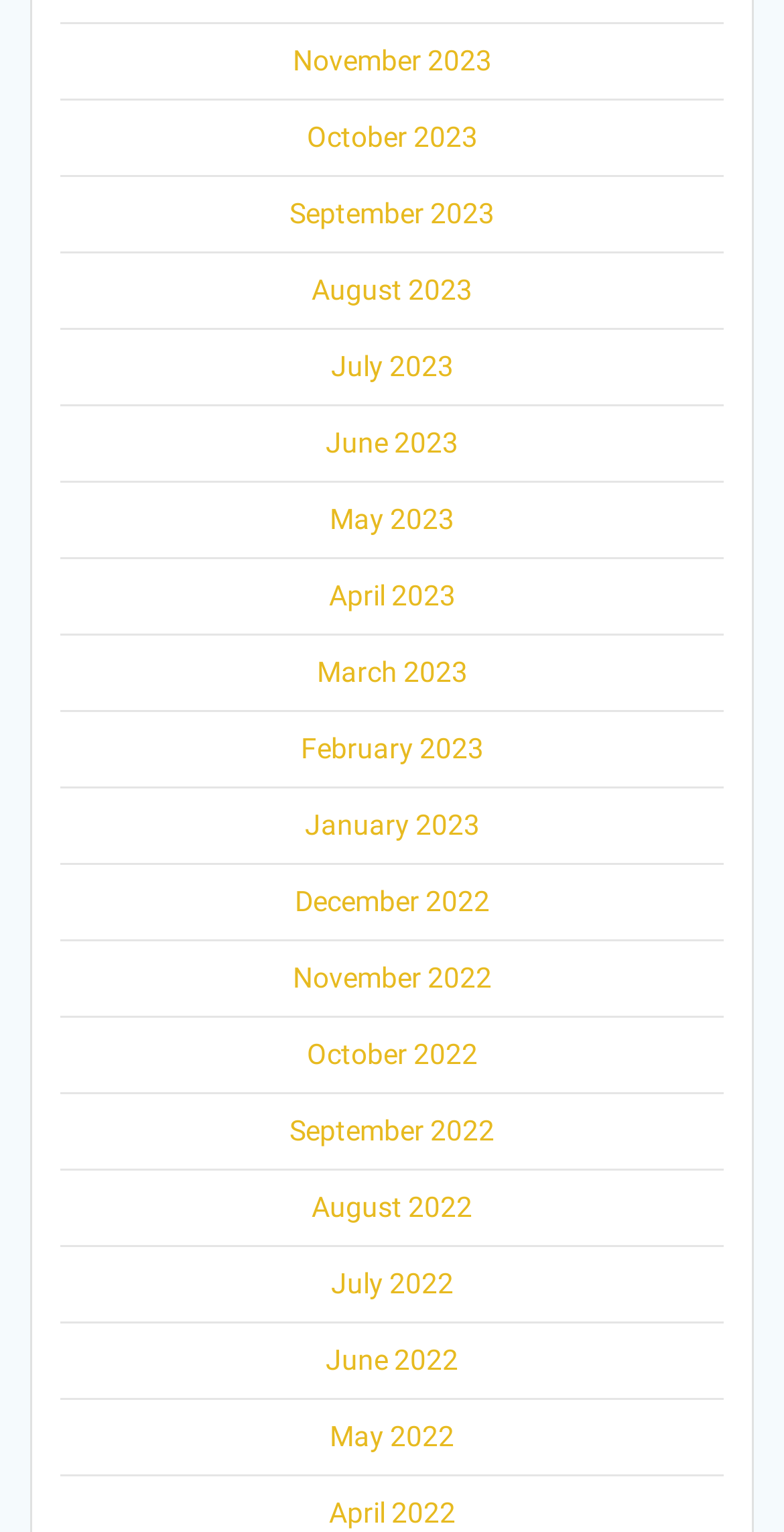Answer the following query concisely with a single word or phrase:
How many months are listed in 2022?

12